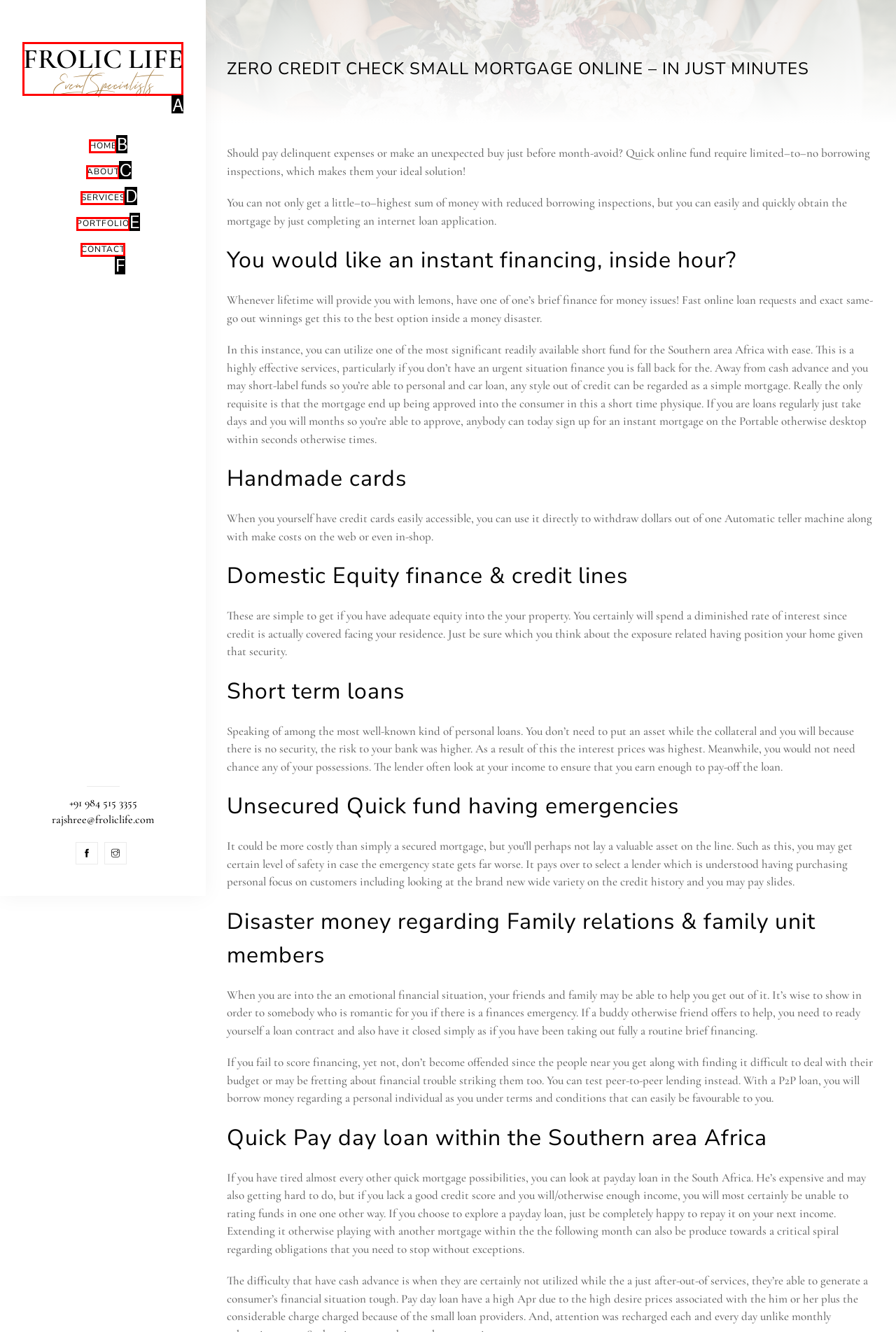Match the description to the correct option: About
Provide the letter of the matching option directly.

C